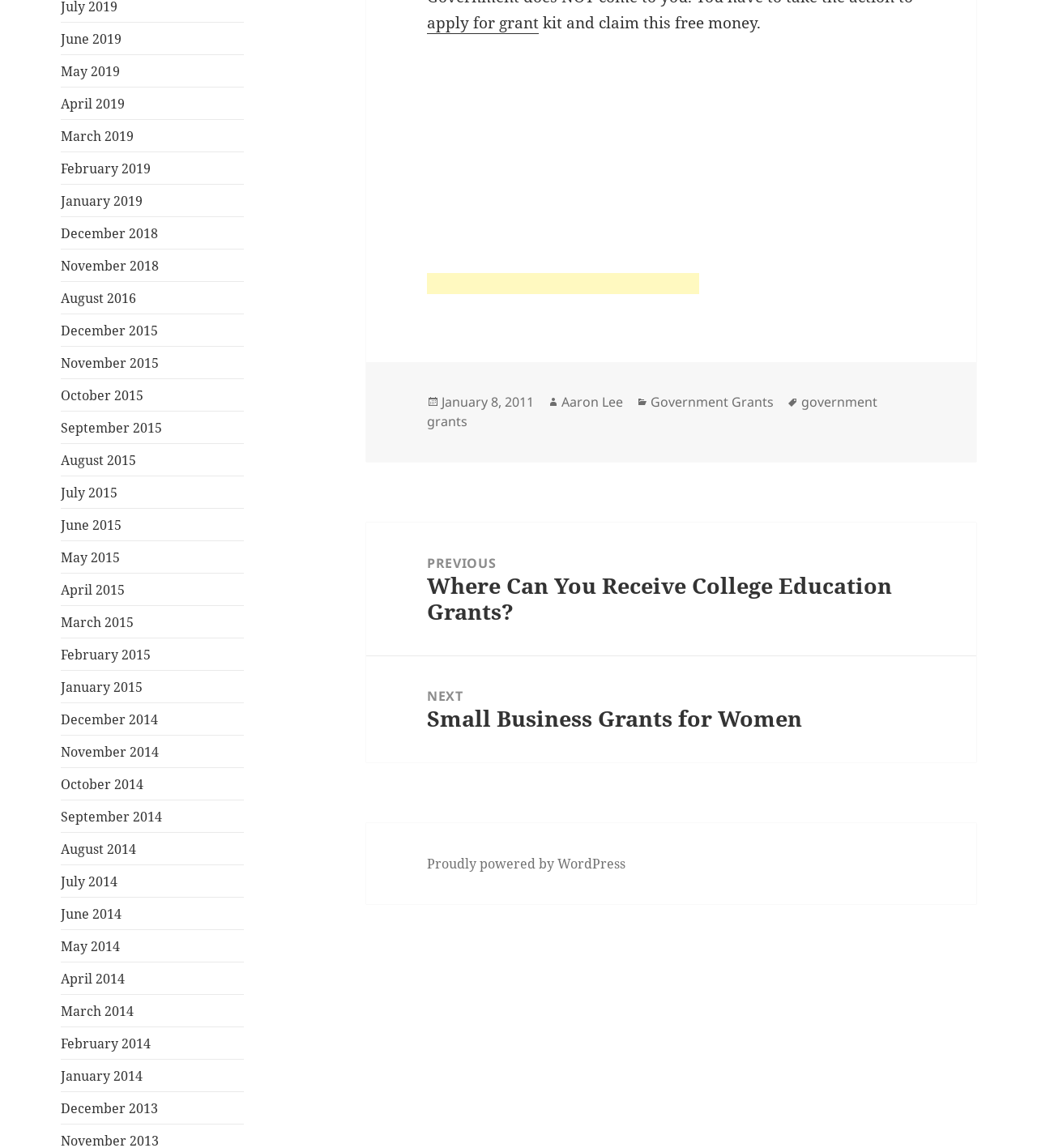Refer to the screenshot and give an in-depth answer to this question: Who is the author of the post?

The footer section of the webpage contains information about the post, including the author's name, which is listed as 'Aaron Lee'.